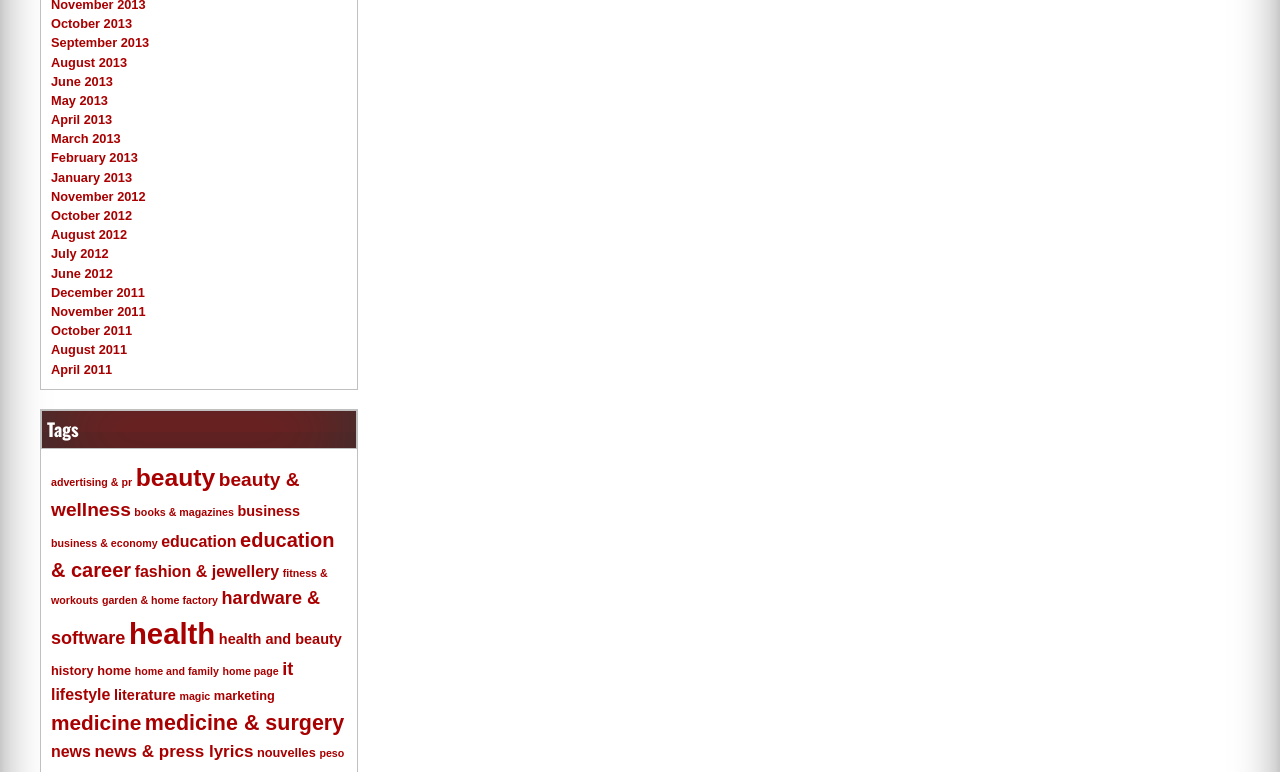What type of content is categorized on this webpage?
Based on the screenshot, respond with a single word or phrase.

Tags